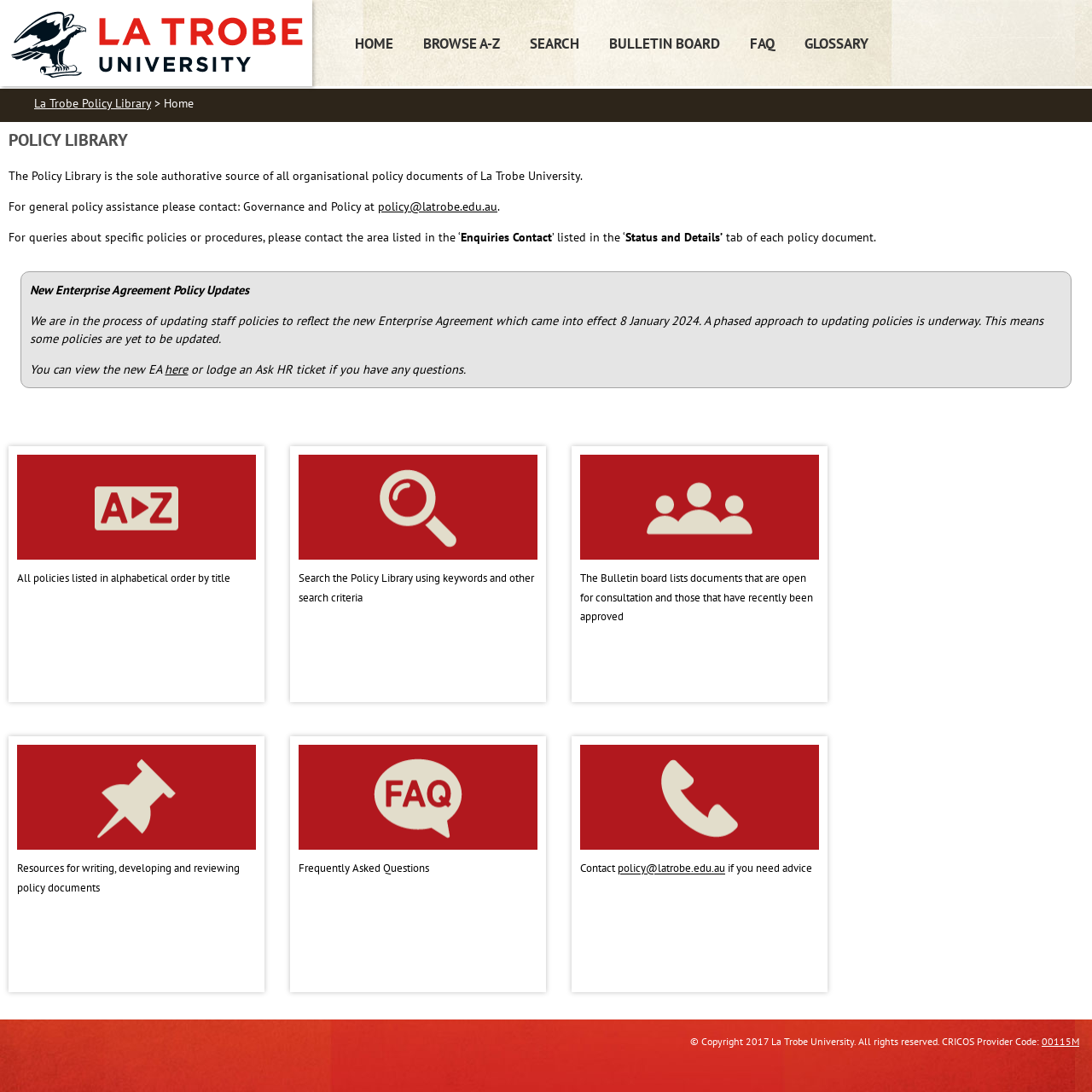Offer a detailed account of what is visible on the webpage.

The webpage is the La Trobe Policy Library, which appears to be a repository of policy documents for La Trobe University. At the top of the page, there is a navigation menu with links to "HOME", "BROWSE A-Z", "SEARCH", "BULLETIN BOARD", "FAQ", and "GLOSSARY". Below this menu, there is a heading "POLICY LIBRARY" that spans almost the entire width of the page.

The main content of the page is divided into two sections. The first section provides an introduction to the Policy Library, stating that it is the sole authoritative source of all organizational policy documents for La Trobe University. It also provides contact information for general policy assistance and queries about specific policies or procedures.

The second section is a blockquote that contains information about new Enterprise Agreement policy updates. It announces that staff policies are being updated to reflect the new Enterprise Agreement, and provides a link to view the new agreement. There is also a note about lodging an Ask HR ticket for any questions.

Below this blockquote, there are four links to "All policies listed in alphabetical order by title", "Search the Policy Library using keywords and other search criteria", "The Bulletin board lists documents that are open for consultation and those that have recently been approved", and "Resources for writing, developing and reviewing policy documents".

Further down the page, there are additional links to "Frequently Asked Questions" and a contact email address for policy-related advice. At the very bottom of the page, there is a copyright notice and a link to the CRICOS Provider Code for La Trobe University.